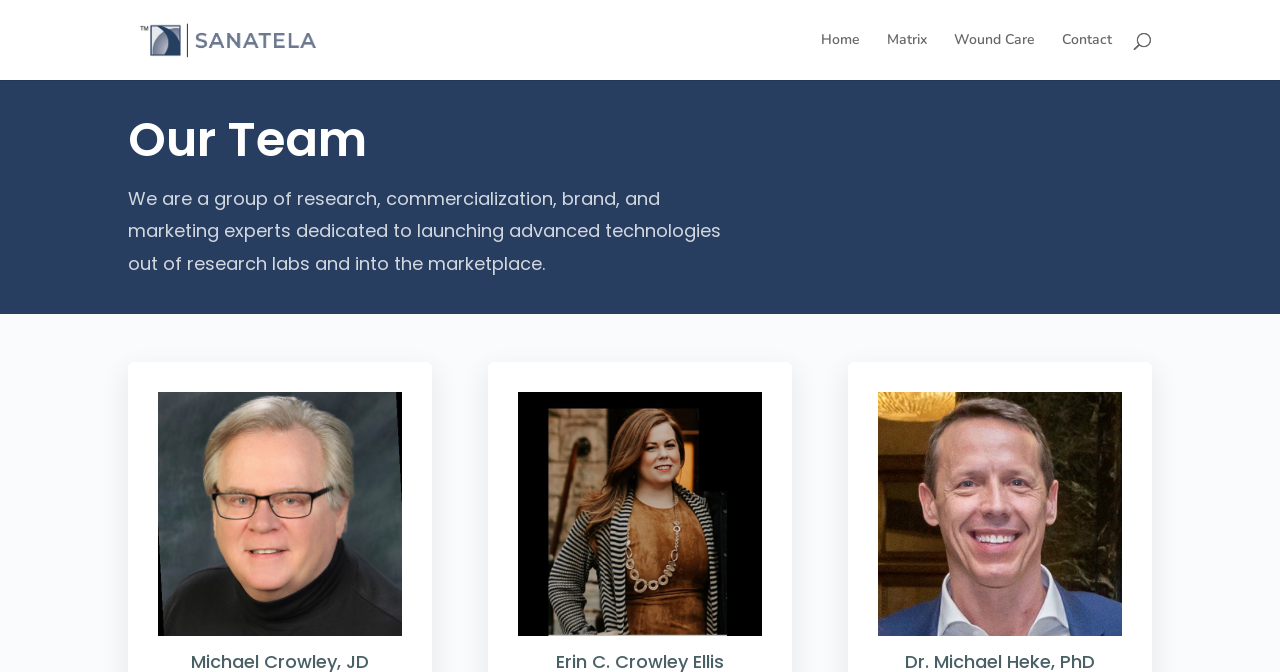Offer a detailed account of what is visible on the webpage.

The webpage is about Sanatela Medical, a company that launches advanced technologies from research labs into the marketplace. At the top left, there is a logo of Sanatela Medical, which is an image with a link to the company's homepage. 

To the right of the logo, there is a navigation menu with four links: Home, Matrix, Wound Care, and Contact. These links are positioned horizontally, with Home being the leftmost and Contact being the rightmost.

Below the navigation menu, there is a search bar that spans across the top of the page. 

The main content of the page is divided into two sections. The first section has a heading "Our Team" and a paragraph of text that describes the company's team as a group of experts dedicated to launching advanced technologies. 

Below the text, there are three images of team members: Michael Crowley, JD, Erin C. Crowley Ellis, and Dr. Michael Heke, PhD. These images are positioned horizontally, with Michael Crowley's image being the leftmost and Dr. Michael Heke's image being the rightmost.